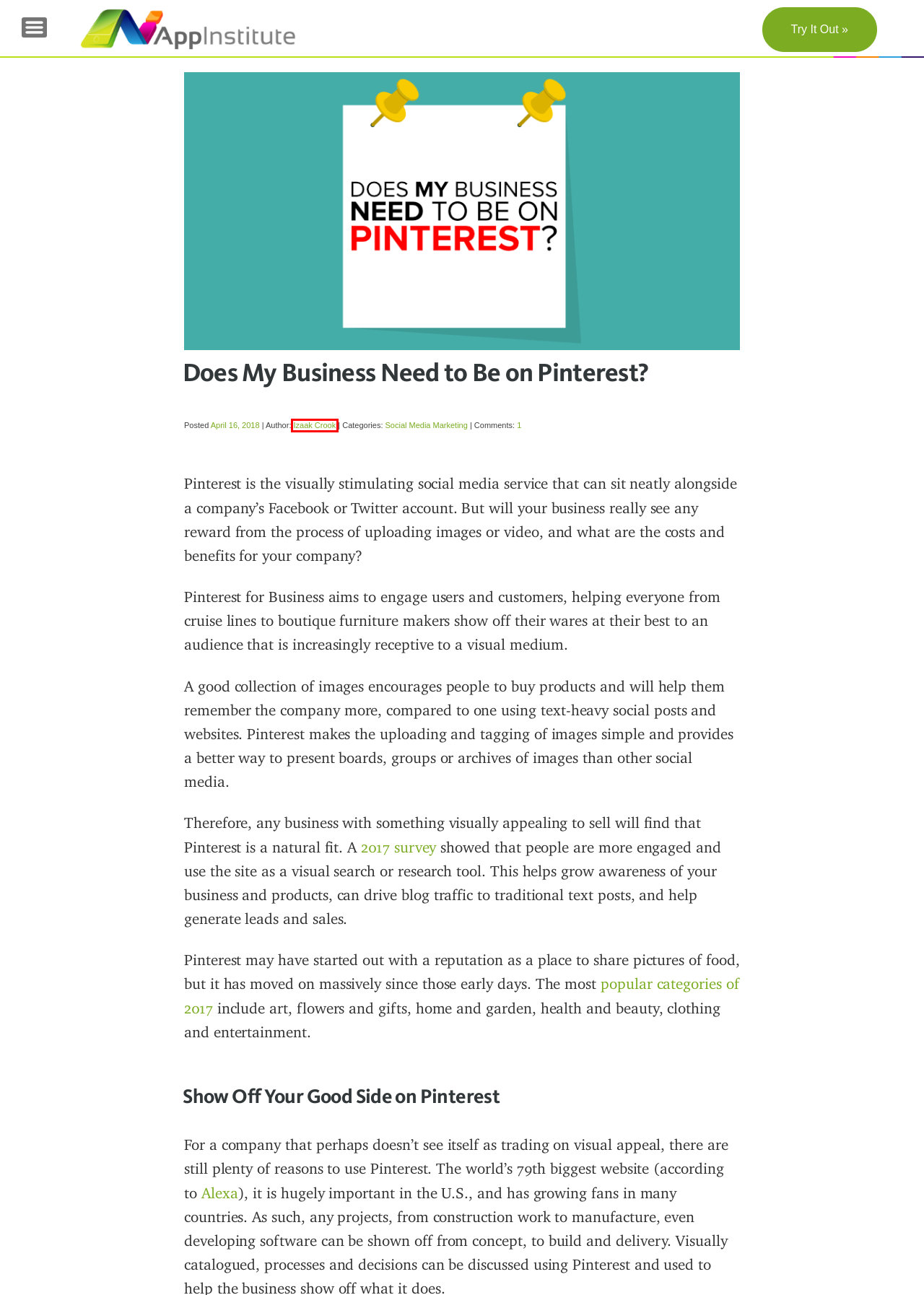Examine the screenshot of the webpage, noting the red bounding box around a UI element. Pick the webpage description that best matches the new page after the element in the red bounding box is clicked. Here are the candidates:
A. Most popular U.S. Pinterest categories 2017 | Statista
B. AppInstitute’s App Maker Leaderboard - Real Time App Downloads and Revenue for iOS and Android Apps
C. Hire a Pro - Premium App Build
D. App Builder - Make an App for iOS & Android | DIY App Maker
E. Social Media Marketing Archives - AppInstitute
F. Izaak Crook, Author at AppInstitute
G. Amazon Alexa
H. App Builder CMS

F